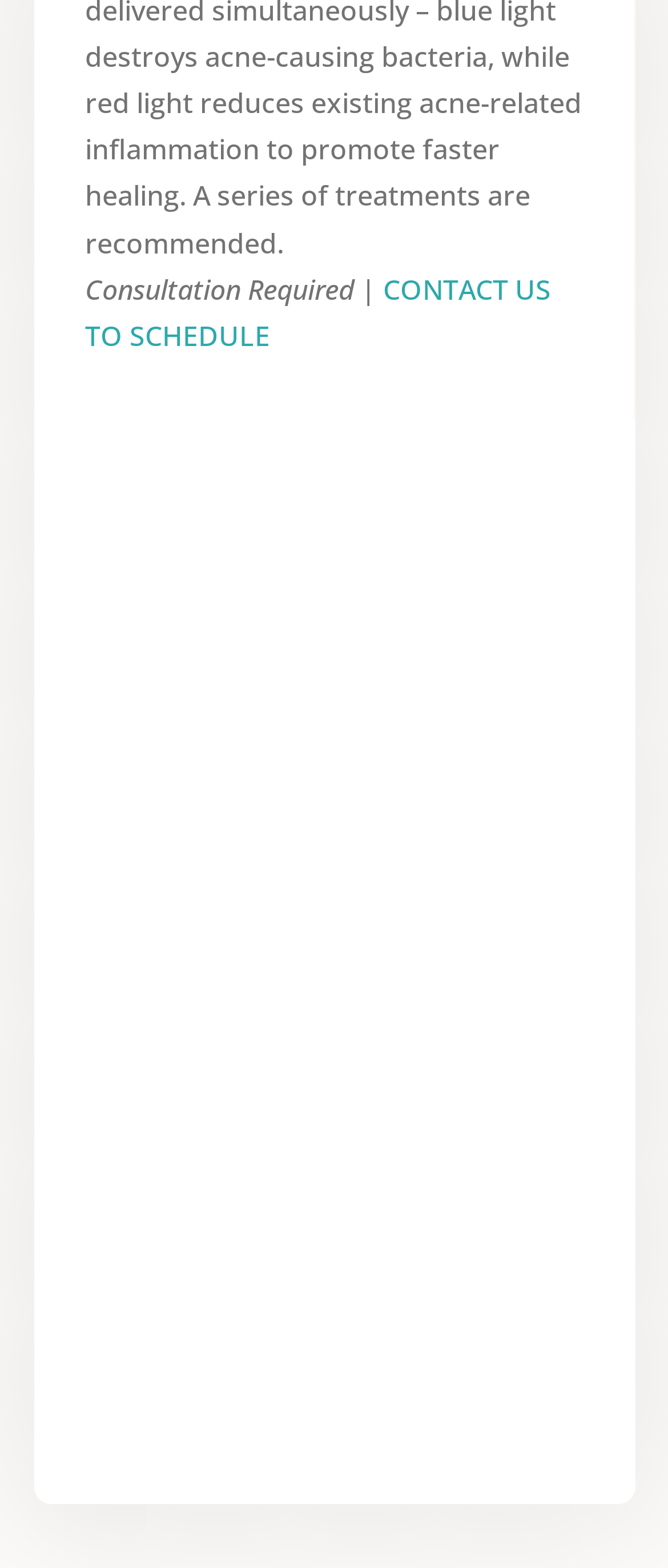What is the last spa service listed that starts with the letter 'M'?
Please elaborate on the answer to the question with detailed information.

I examined the list of spa services and found that the last one starting with the letter 'M' is 'Massage', which is located at coordinates [0.127, 0.736, 0.299, 0.76].